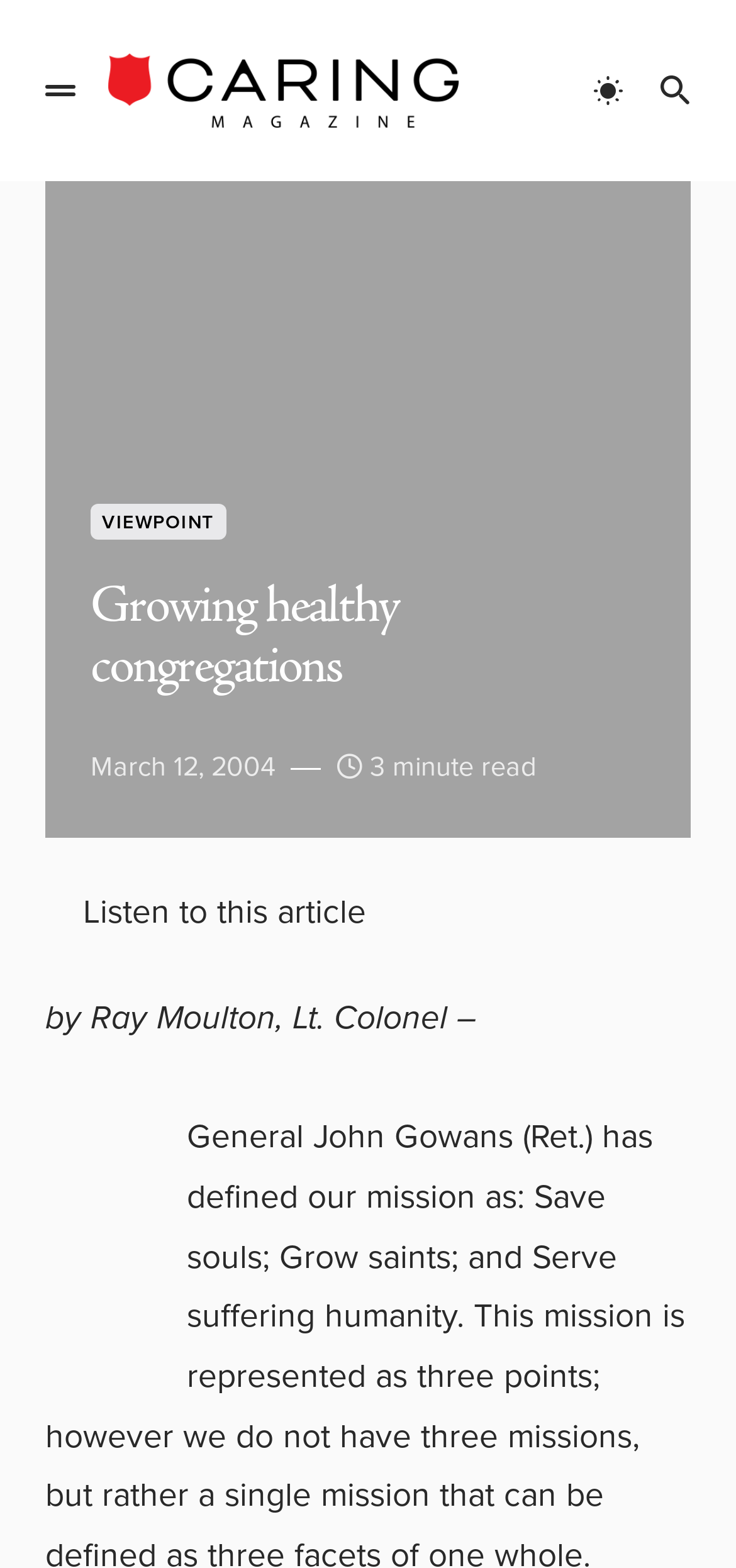Determine the bounding box coordinates for the HTML element described here: "alt="Caring Magazine"".

[0.133, 0.028, 0.637, 0.088]